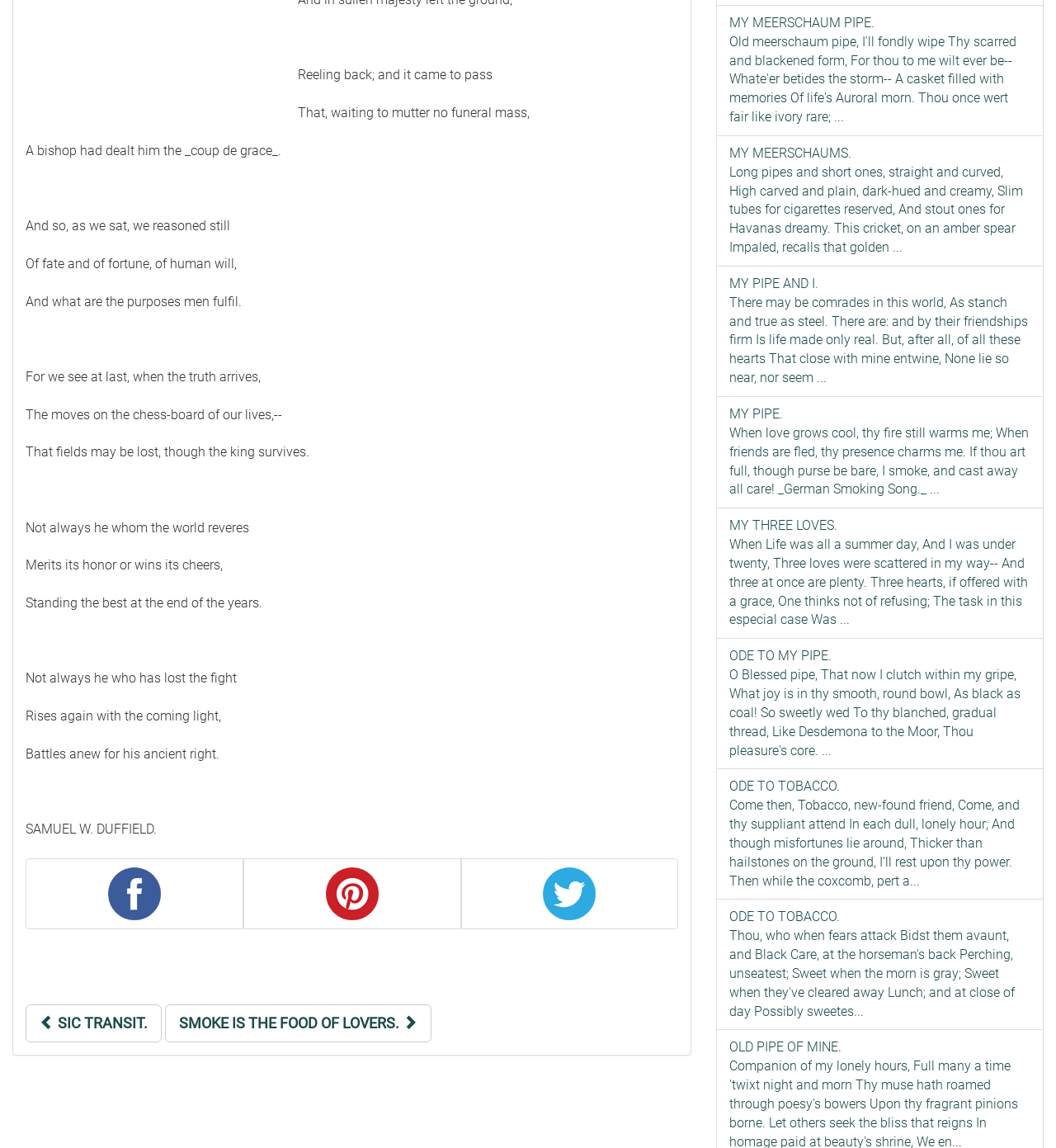Given the description: "SIC TRANSIT.", determine the bounding box coordinates of the UI element. The coordinates should be formatted as four float numbers between 0 and 1, [left, top, right, bottom].

[0.024, 0.875, 0.153, 0.908]